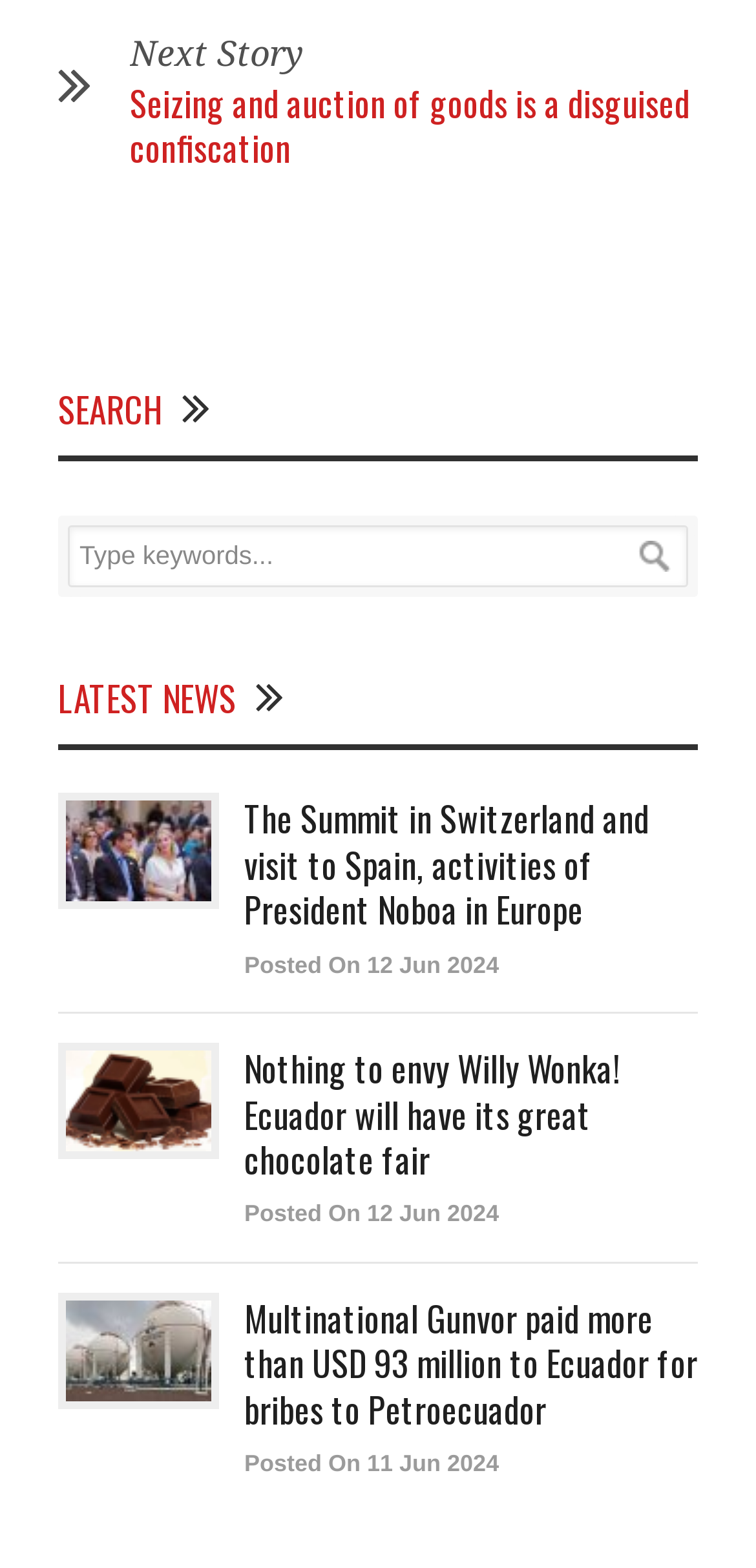Determine the bounding box coordinates of the UI element described below. Use the format (top-left x, top-left y, bottom-right x, bottom-right y) with floating point numbers between 0 and 1: alt="ecuador-times-ecuador-news-the-summit-in-switzerland-and-visit-to-spain-activities-of-president-noboa-in-europe"

[0.087, 0.511, 0.279, 0.575]